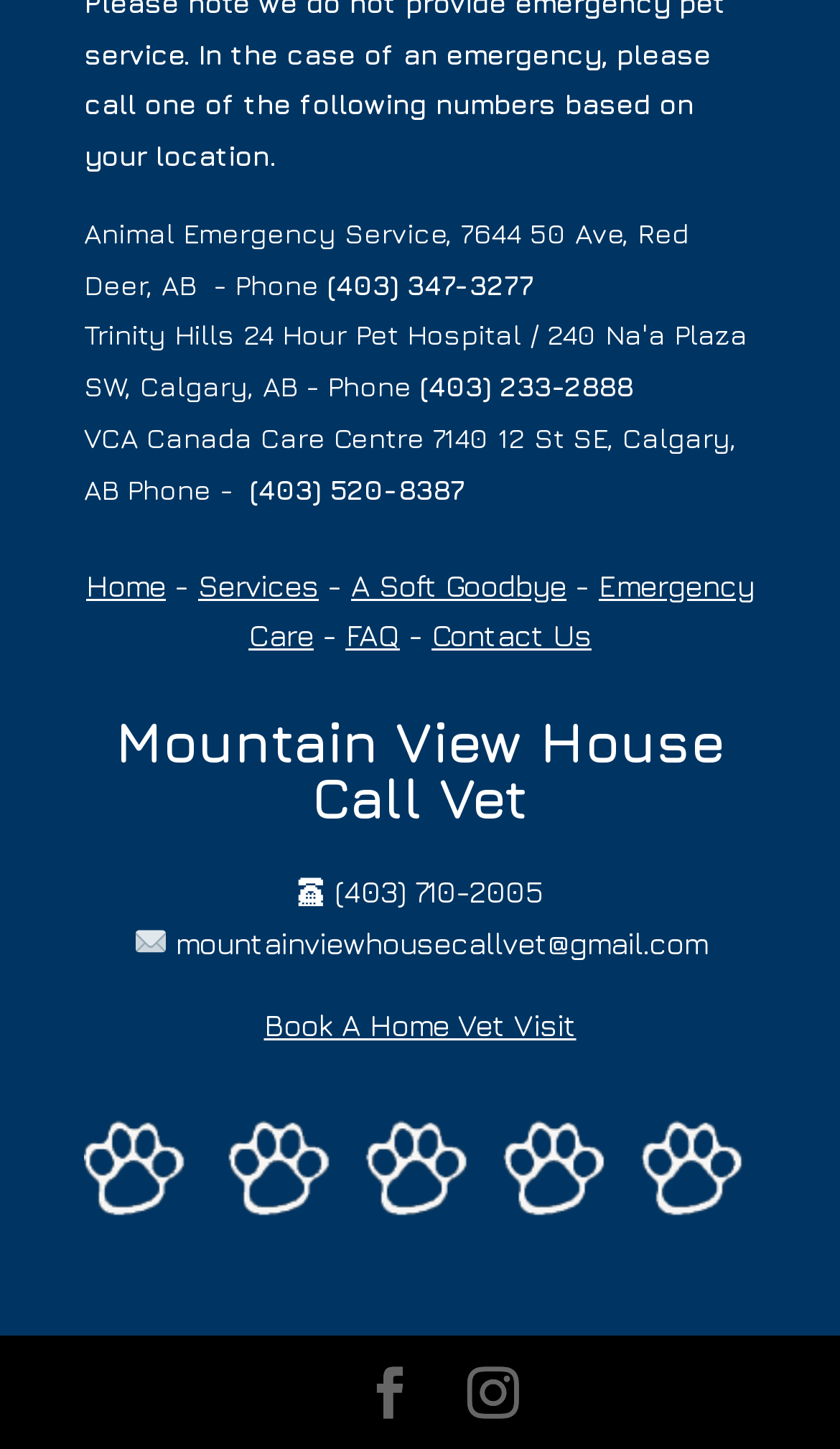Given the description "A Soft Goodbye", determine the bounding box of the corresponding UI element.

[0.418, 0.39, 0.674, 0.416]